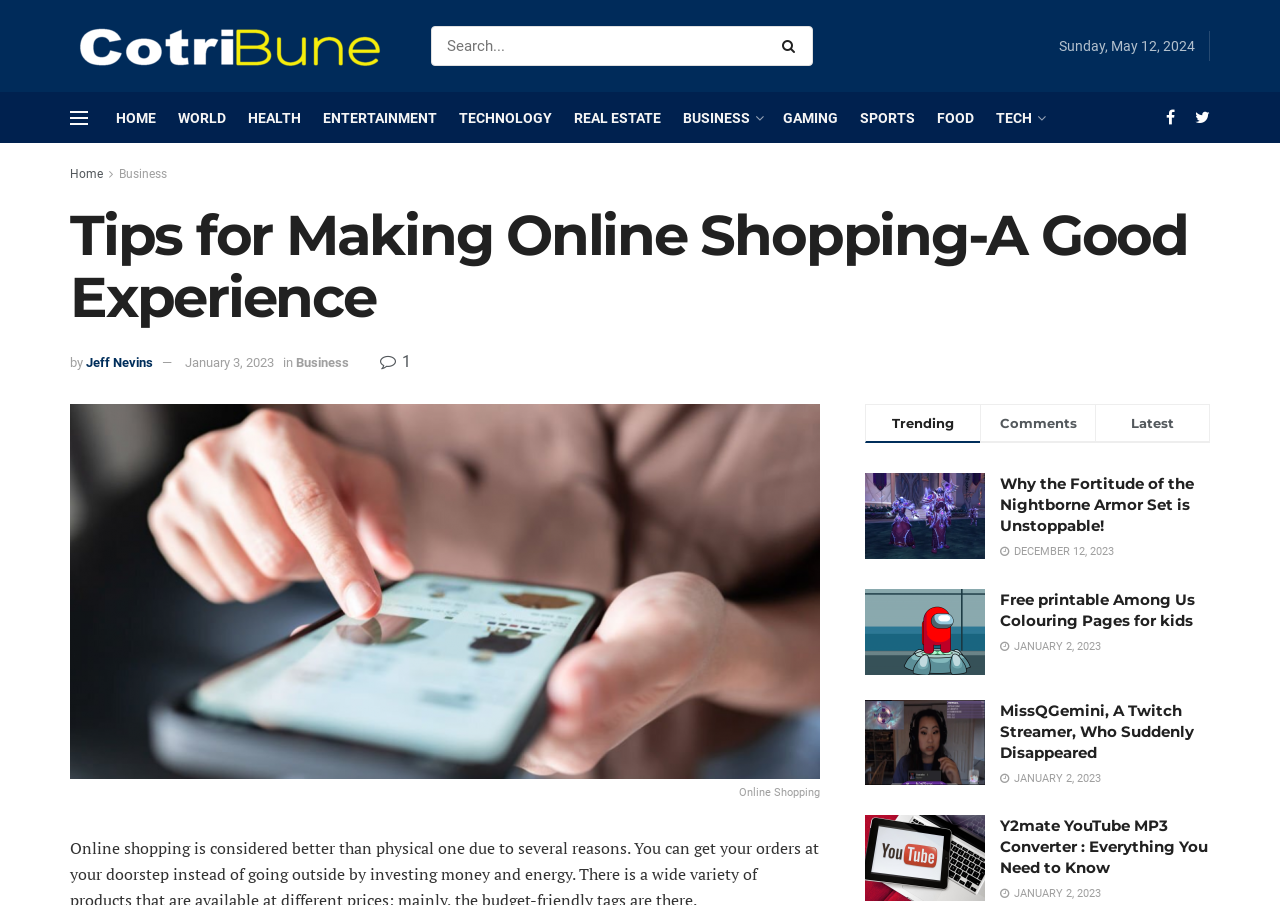Find the bounding box coordinates of the element to click in order to complete the given instruction: "View the article about Y2mate YouTube MP3 Converter."

[0.676, 0.9, 0.77, 0.996]